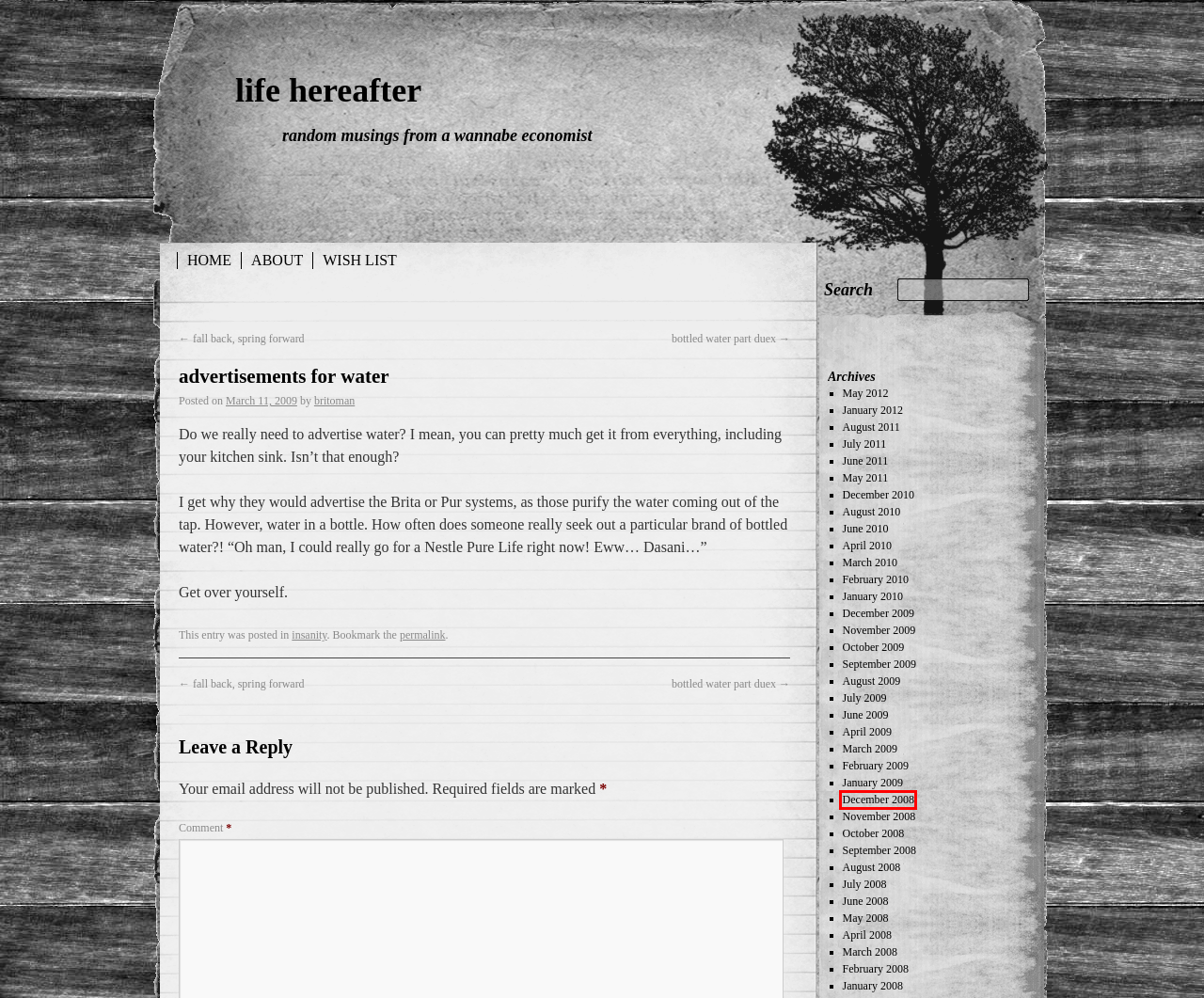Take a look at the provided webpage screenshot featuring a red bounding box around an element. Select the most appropriate webpage description for the page that loads after clicking on the element inside the red bounding box. Here are the candidates:
A. May | 2011 | life hereafter
B. July | 2008 | life hereafter
C. May | 2012 | life hereafter
D. February | 2008 | life hereafter
E. January | 2009 | life hereafter
F. April | 2008 | life hereafter
G. December | 2008 | life hereafter
H. August | 2011 | life hereafter

G